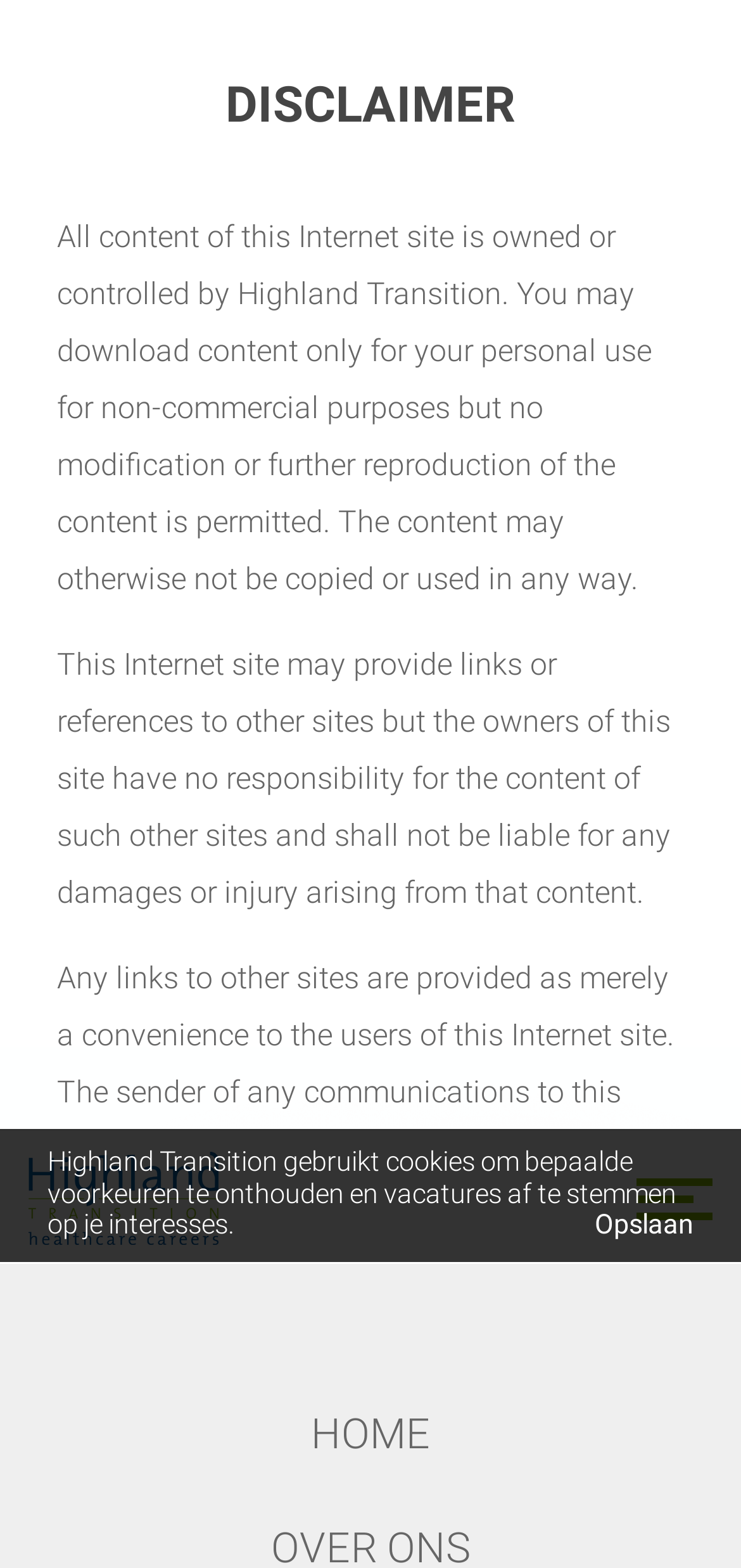Using the information shown in the image, answer the question with as much detail as possible: What is the user allowed to do with the website's content?

According to the disclaimer, users are allowed to download content from the website for their personal use, but they are not permitted to modify or reproduce the content, and it can only be used for non-commercial purposes.